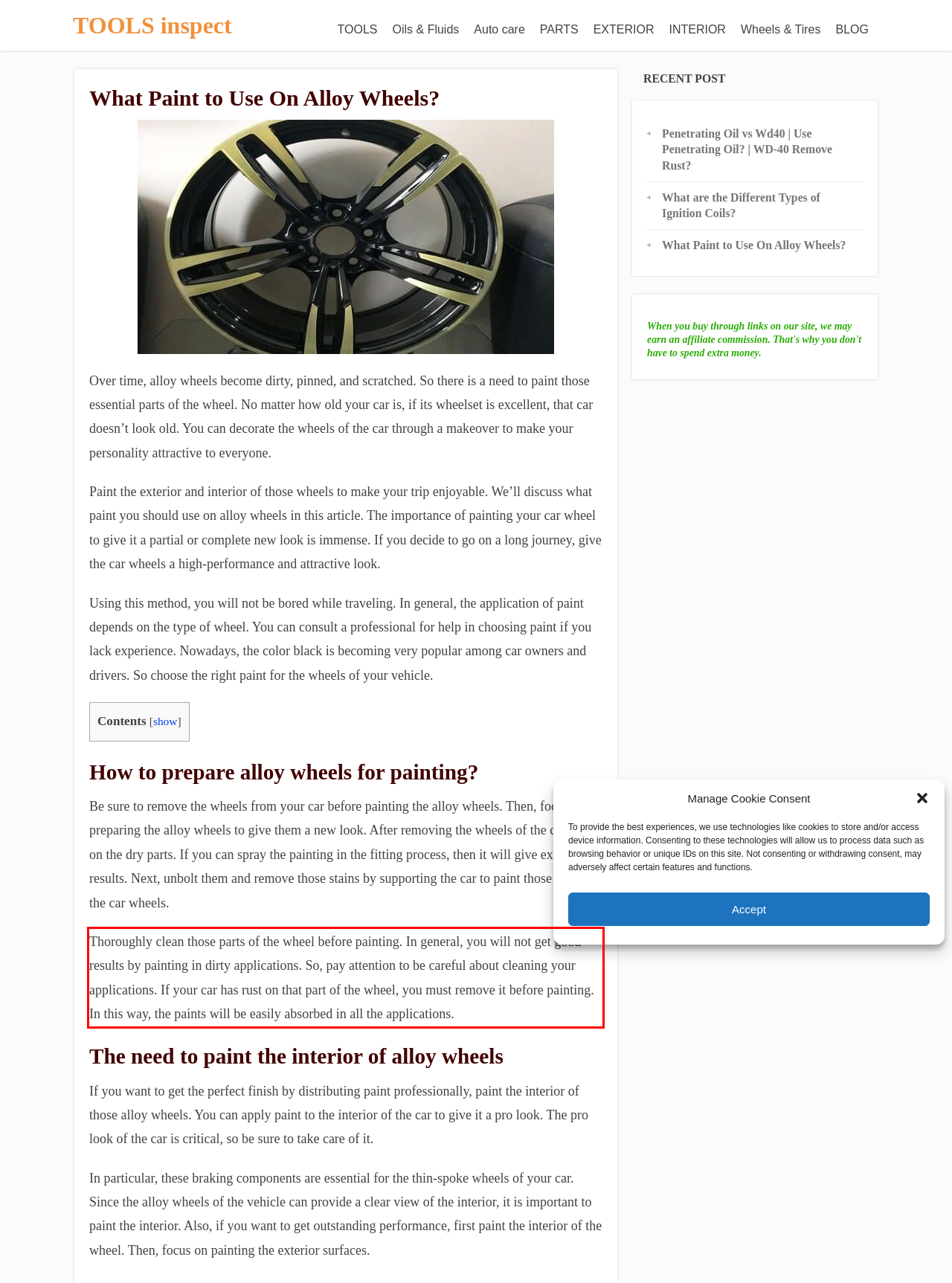You have a screenshot of a webpage where a UI element is enclosed in a red rectangle. Perform OCR to capture the text inside this red rectangle.

Thoroughly clean those parts of the wheel before painting. In general, you will not get good results by painting in dirty applications. So, pay attention to be careful about cleaning your applications. If your car has rust on that part of the wheel, you must remove it before painting. In this way, the paints will be easily absorbed in all the applications.